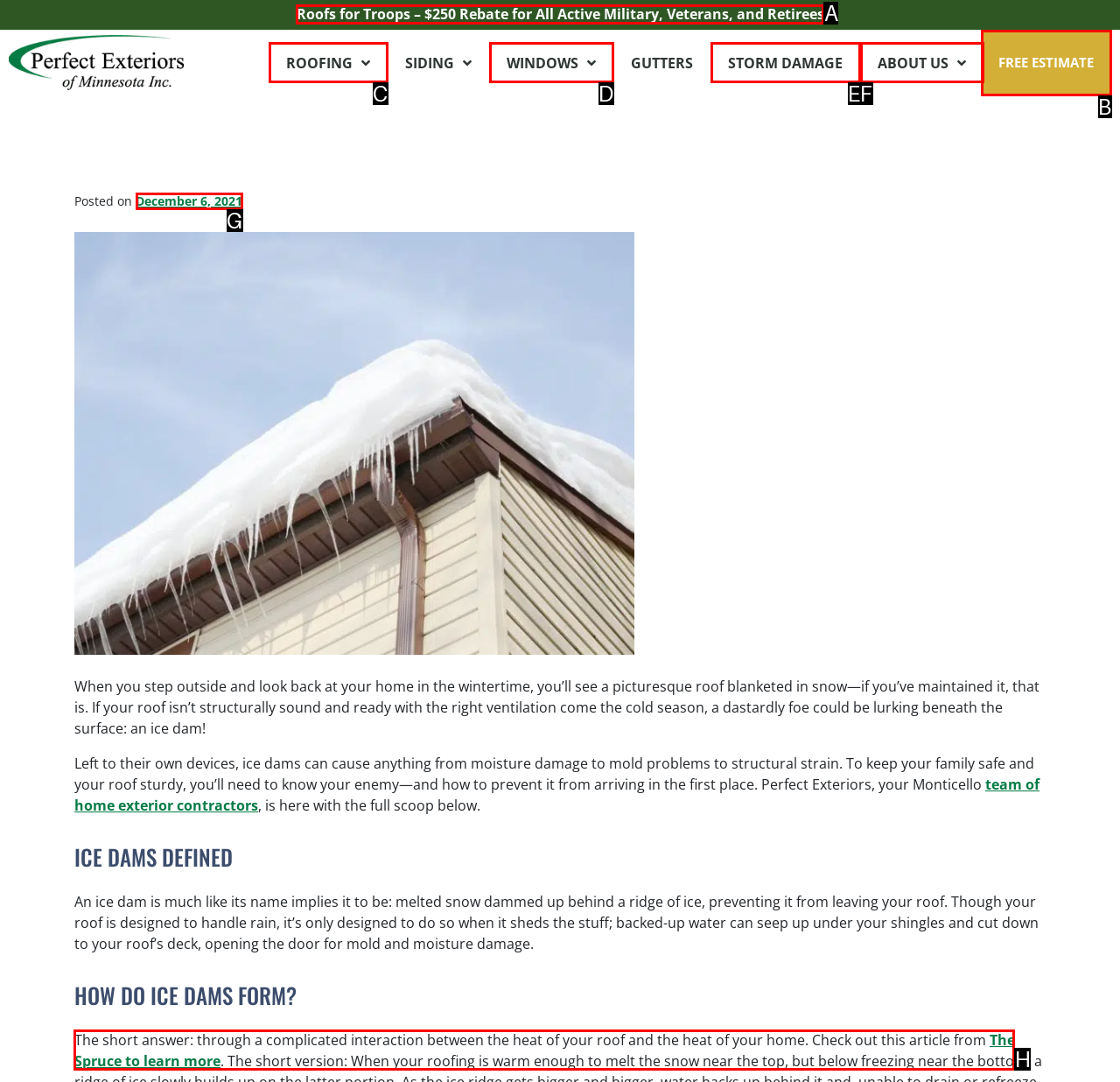Choose the HTML element to click for this instruction: Learn more about the Best App to Sell Clothes Answer with the letter of the correct choice from the given options.

None